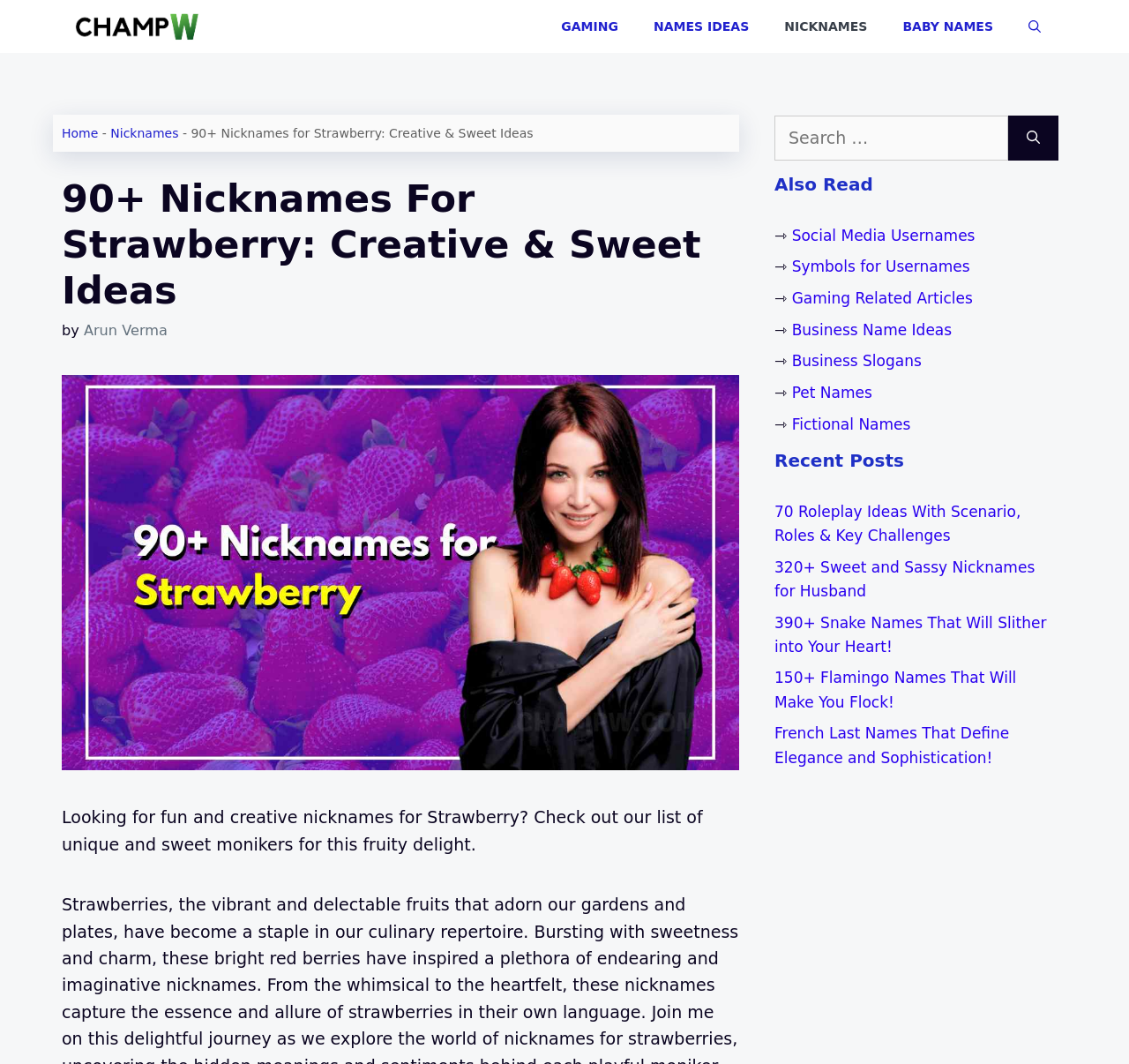Provide your answer in one word or a succinct phrase for the question: 
What is the text above the search box?

Search for: